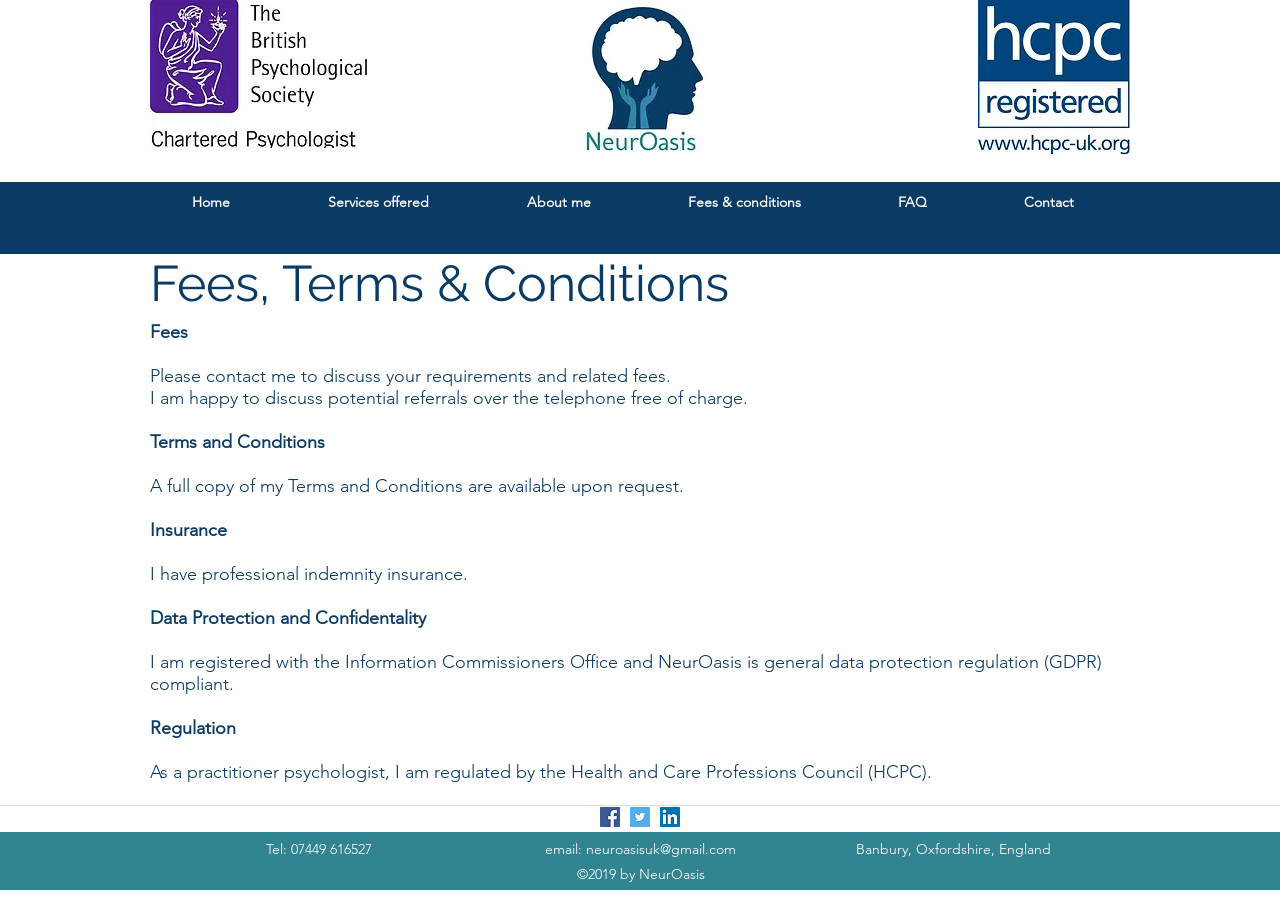Give a detailed overview of the webpage's appearance and contents.

The webpage is about Dr. Emma Henderson's fees and conditions at NeurOasis UK. At the top, there is a navigation bar with links to different sections of the website, including Home, Services offered, About me, Fees & conditions, FAQ, and Contact. Below the navigation bar, there are three images: a Chartered psychologist logo, an HPC registration logo, and a logo for NeurOasis UK.

The main content of the webpage is divided into sections. The first section has a heading "Fees, Terms & Conditions" and provides some general information about Dr. Henderson's fees and terms. There are several paragraphs of text that discuss her fees, terms, and conditions, including information about insurance, data protection, and regulation.

Below the main content, there is a footer section that contains copyright information, contact details, and social media links. The contact details include a phone number, email address, and physical address in Banbury, Oxfordshire, England. The social media links are for Facebook, Twitter, and LinkedIn.

Overall, the webpage provides detailed information about Dr. Henderson's fees and conditions, as well as her qualifications and services offered. The layout is clean and easy to navigate, with clear headings and concise text.